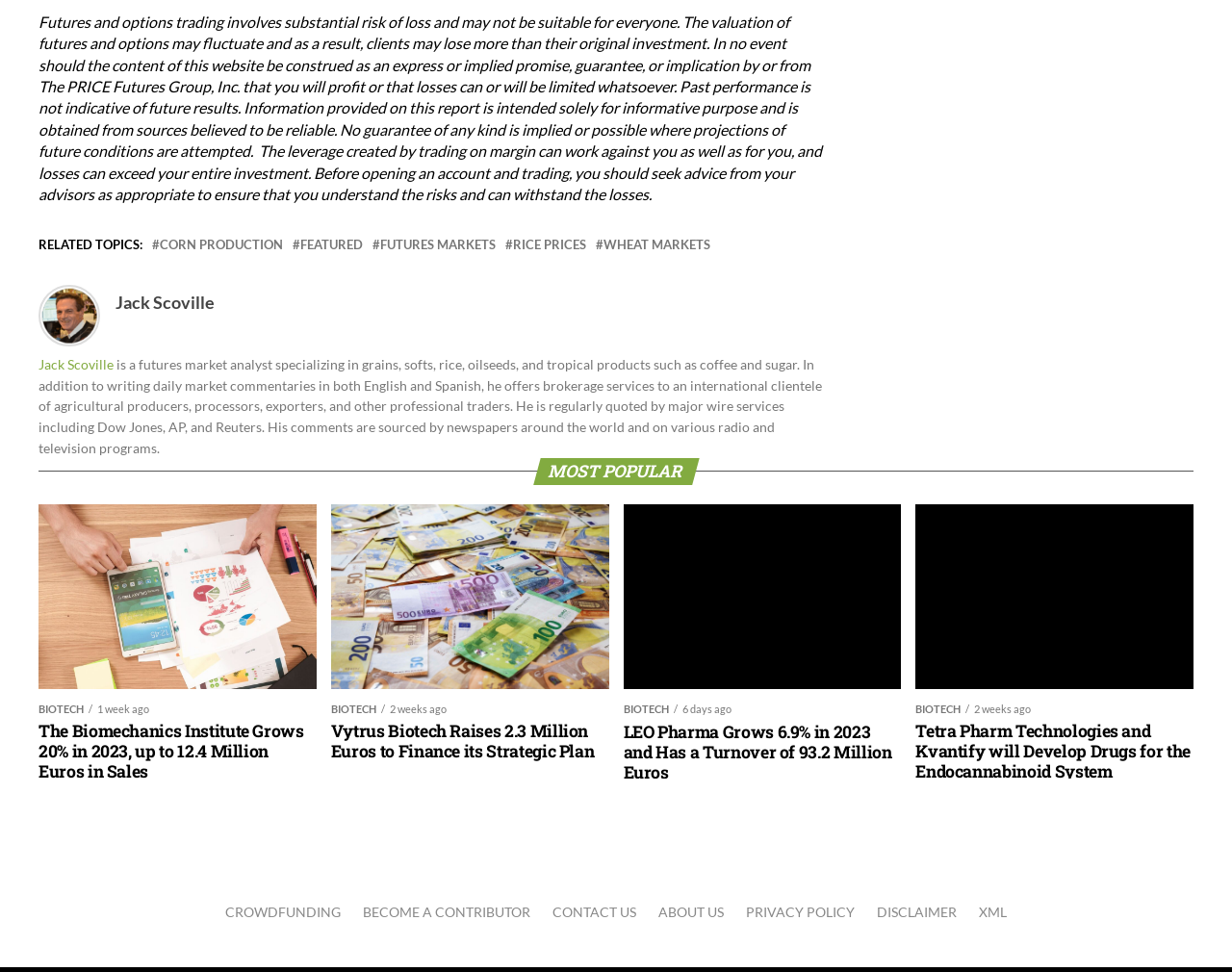Can you show the bounding box coordinates of the region to click on to complete the task described in the instruction: "Read about Jack Scoville's biography"?

[0.031, 0.367, 0.667, 0.469]